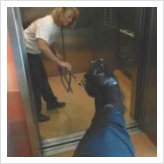Provide a comprehensive description of the image.

In this engaging image, we see a unique moment captured inside an elevator. A person, dressed in a casual white shirt and black pants, is bending down to interact with a horse, whose front leg is clearly visible in the foreground. The horse appears to be either curious or a bit apprehensive, as it stands poised in the corner of the elevator. The reflection of the scene can be seen in the elevator's metallic walls, adding a layer of depth to the image. This moment reflects a heartwarming interaction, possibly showcasing an experience designed to help familiarize children with animals, as suggested by the context of Peppis House, where unique activities such as feeding and petting horses are part of the experience. The setting suggests a blend of fun and learning in an extraordinary environment.